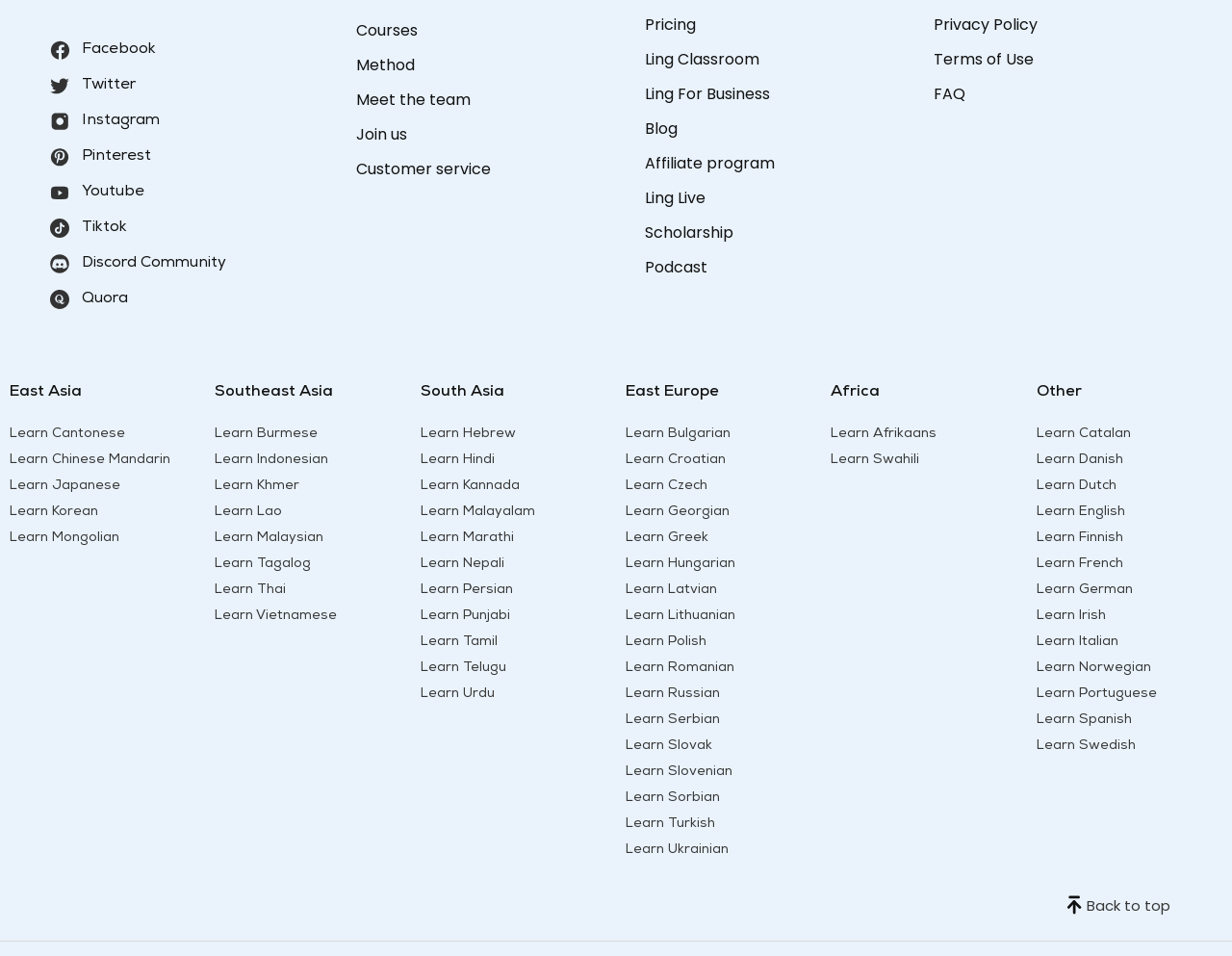Respond to the question below with a single word or phrase: How many language learning options are available for South Asia?

9